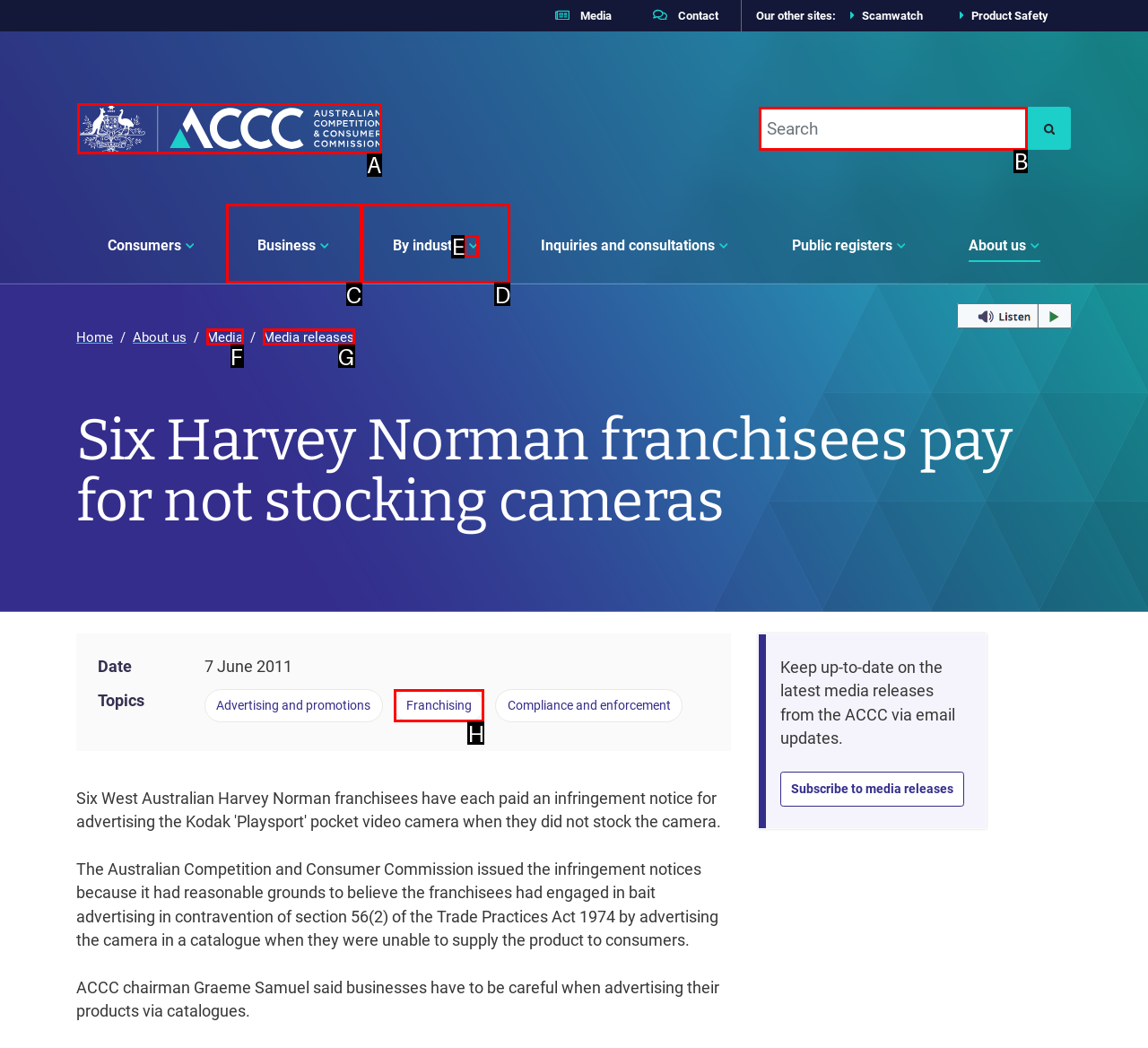Identify the correct UI element to click on to achieve the task: Search for something. Provide the letter of the appropriate element directly from the available choices.

B